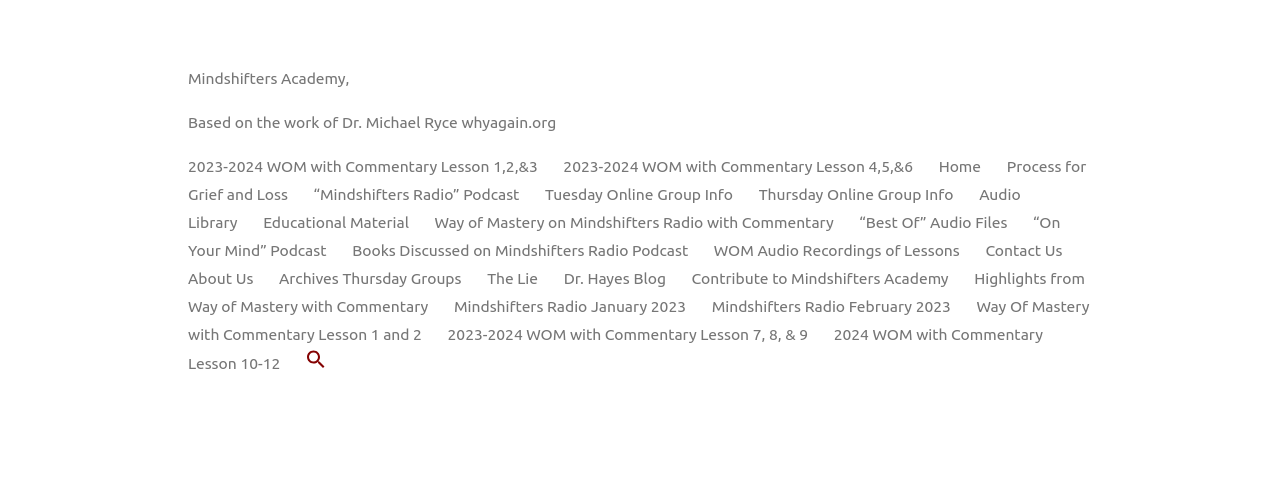Using the provided element description, identify the bounding box coordinates as (top-left x, top-left y, bottom-right x, bottom-right y). Ensure all values are between 0 and 1. Description: Mindshifters Radio February 2023

[0.556, 0.602, 0.743, 0.638]